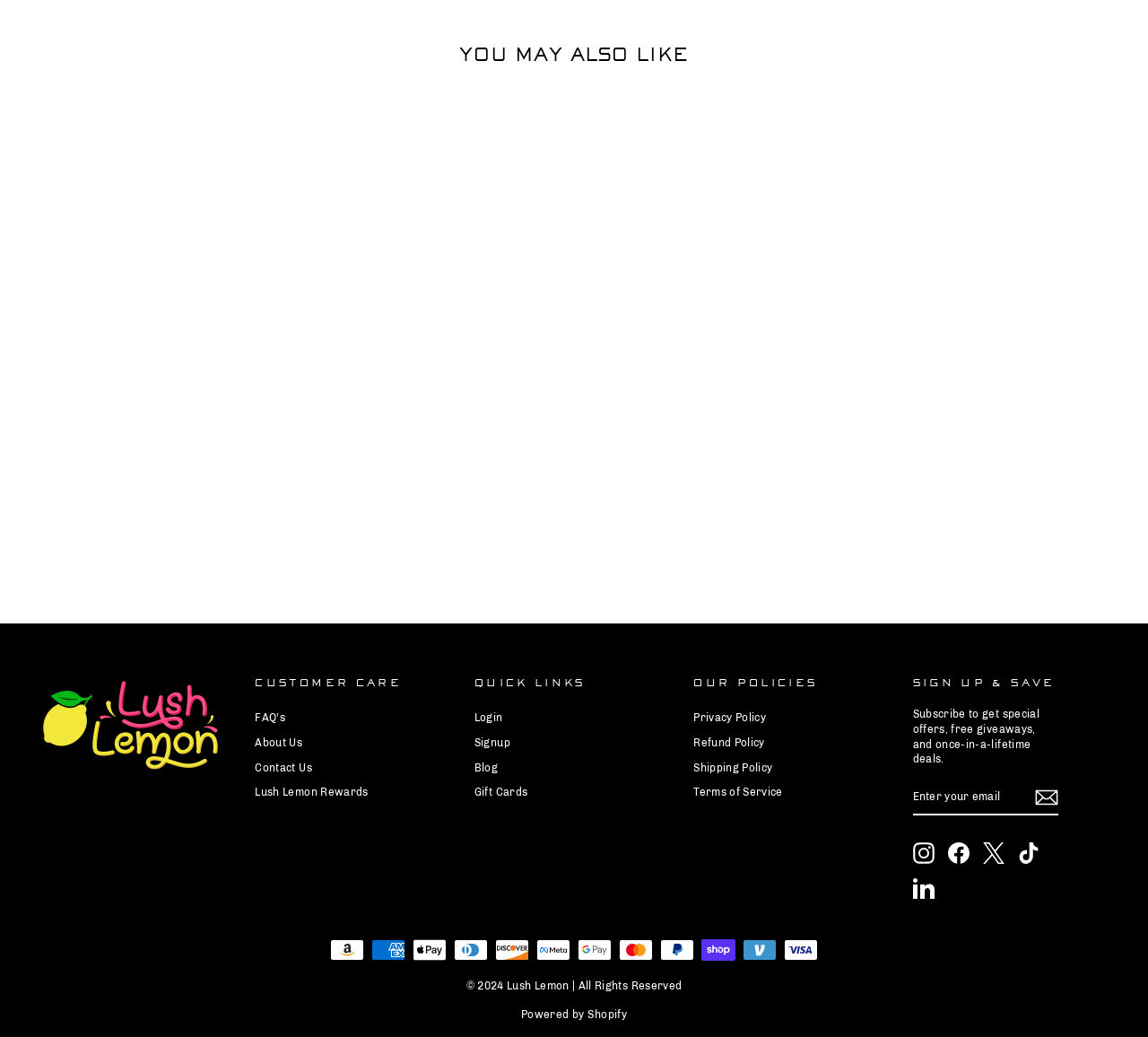Could you indicate the bounding box coordinates of the region to click in order to complete this instruction: "Click on 'FAQ's'".

[0.222, 0.682, 0.249, 0.703]